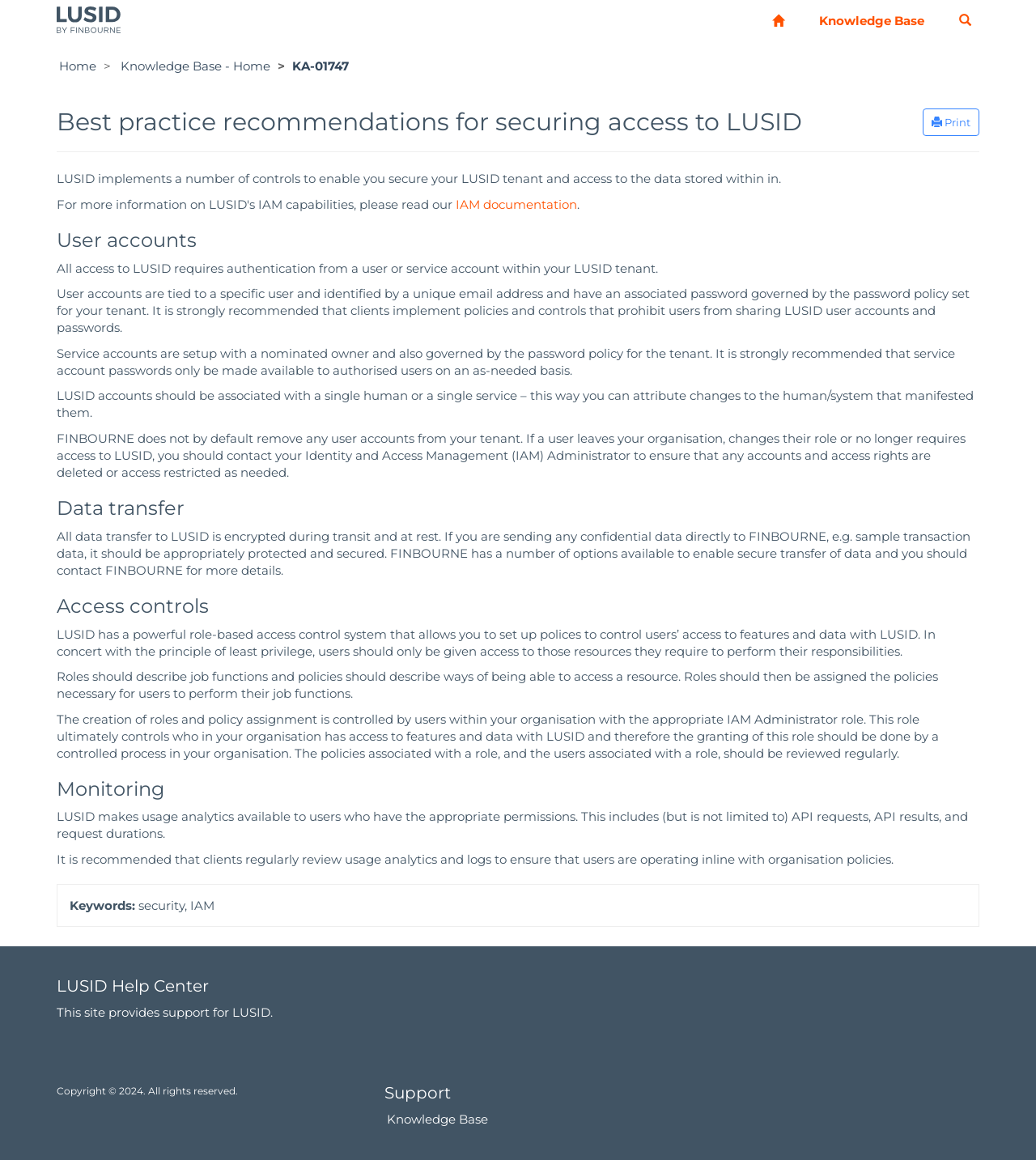Locate the bounding box coordinates of the area that needs to be clicked to fulfill the following instruction: "Go to 'Knowledge Base'". The coordinates should be in the format of four float numbers between 0 and 1, namely [left, top, right, bottom].

[0.779, 0.0, 0.904, 0.035]